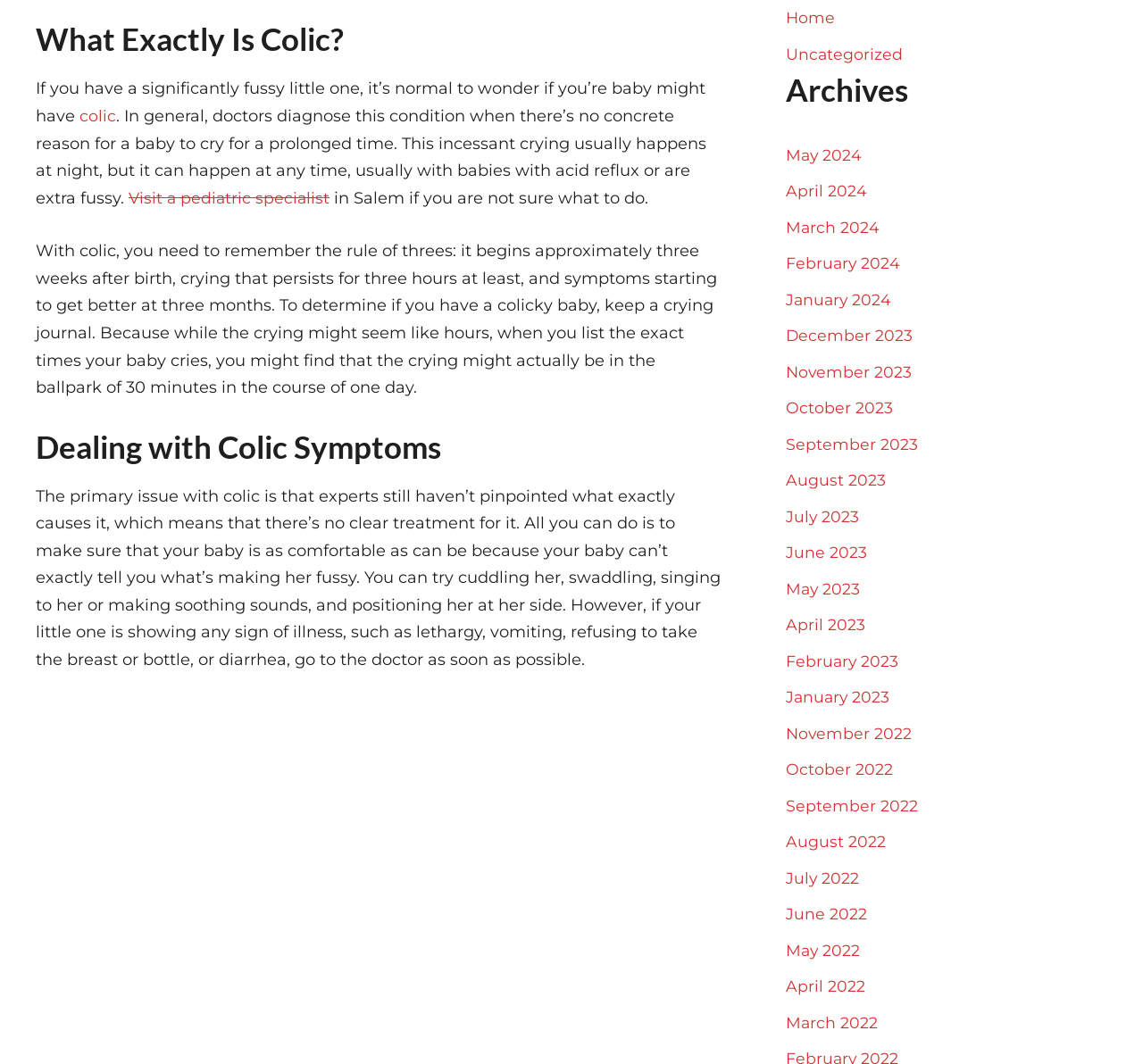Respond to the question below with a single word or phrase: What is colic?

A condition with no concrete reason for a baby to cry